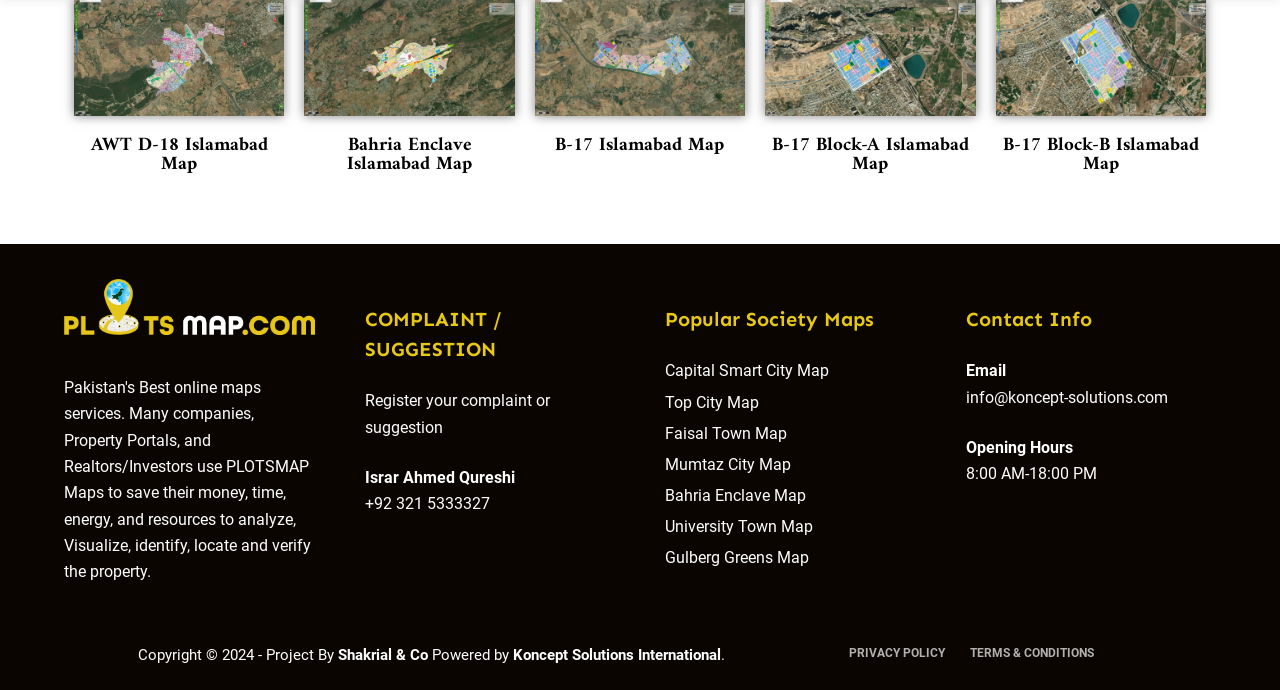Please locate the bounding box coordinates of the element that needs to be clicked to achieve the following instruction: "View Terms & Conditions". The coordinates should be four float numbers between 0 and 1, i.e., [left, top, right, bottom].

[0.748, 0.936, 0.864, 0.959]